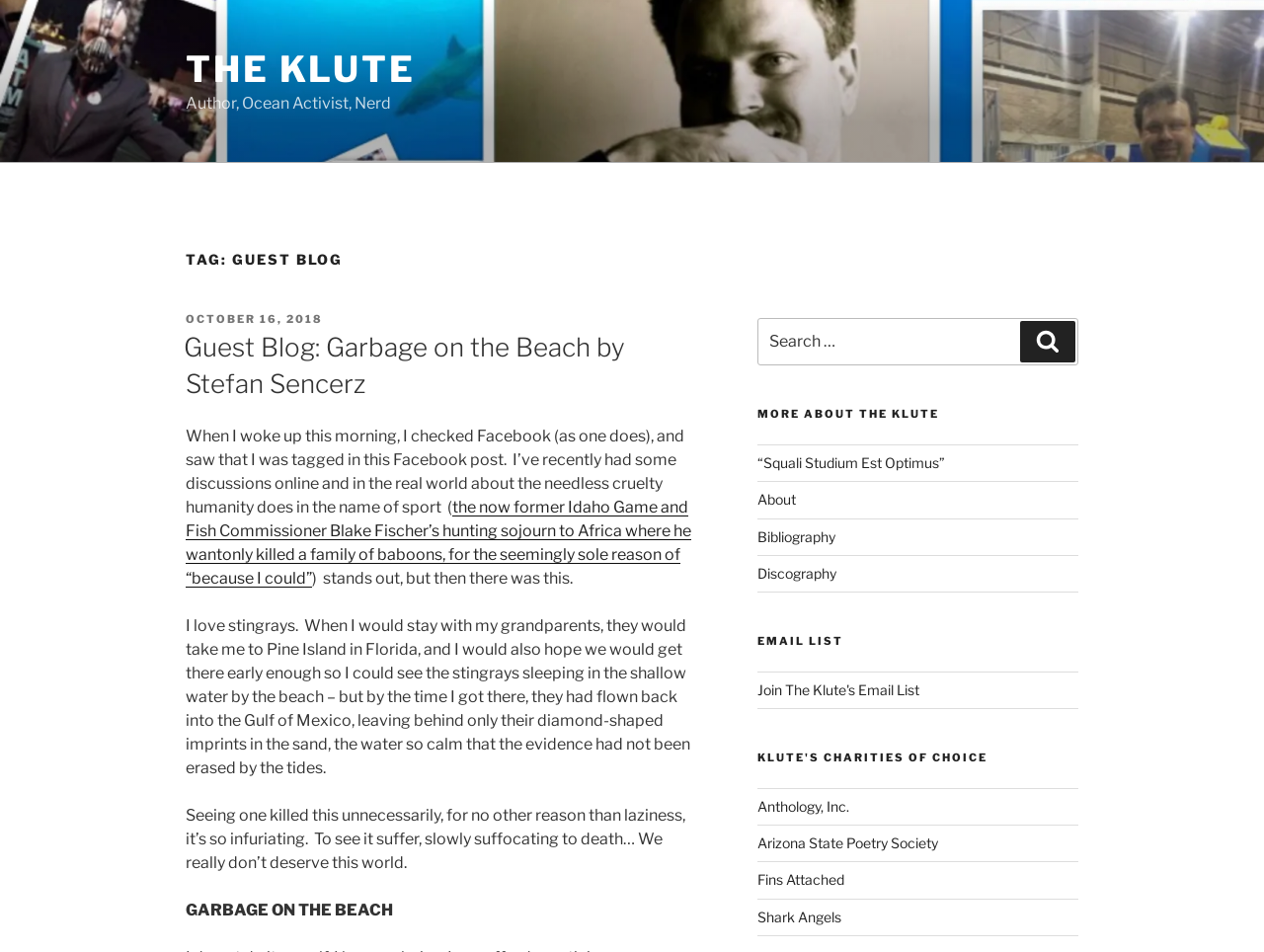How many paragraphs are there in the latest article?
Analyze the image and deliver a detailed answer to the question.

I looked at the latest article and found four paragraphs of text. The paragraphs are separated by line breaks and have distinct topics.